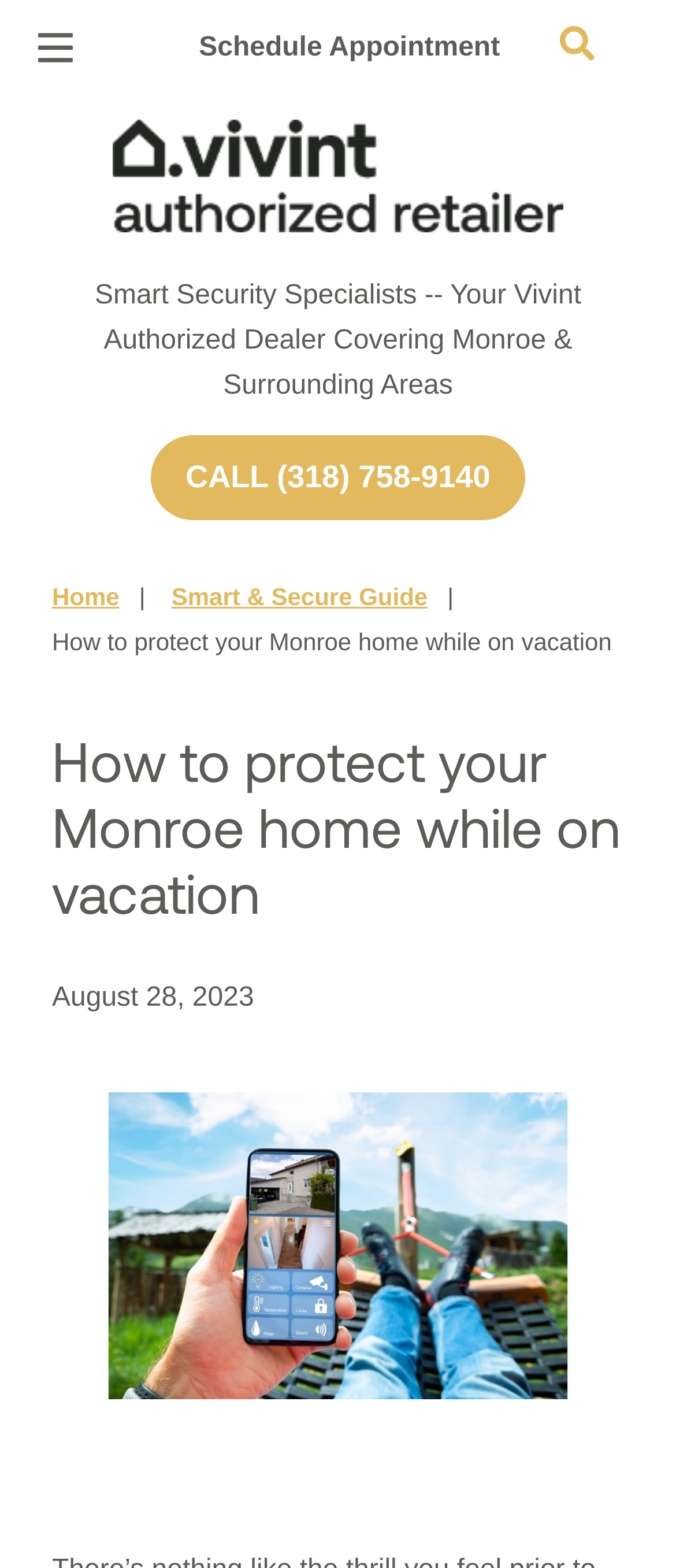Using the format (top-left x, top-left y, bottom-right x, bottom-right y), and given the element description, identify the bounding box coordinates within the screenshot: parent_node: Home Security title="Expand Menu"

[0.5, 0.079, 0.59, 0.129]